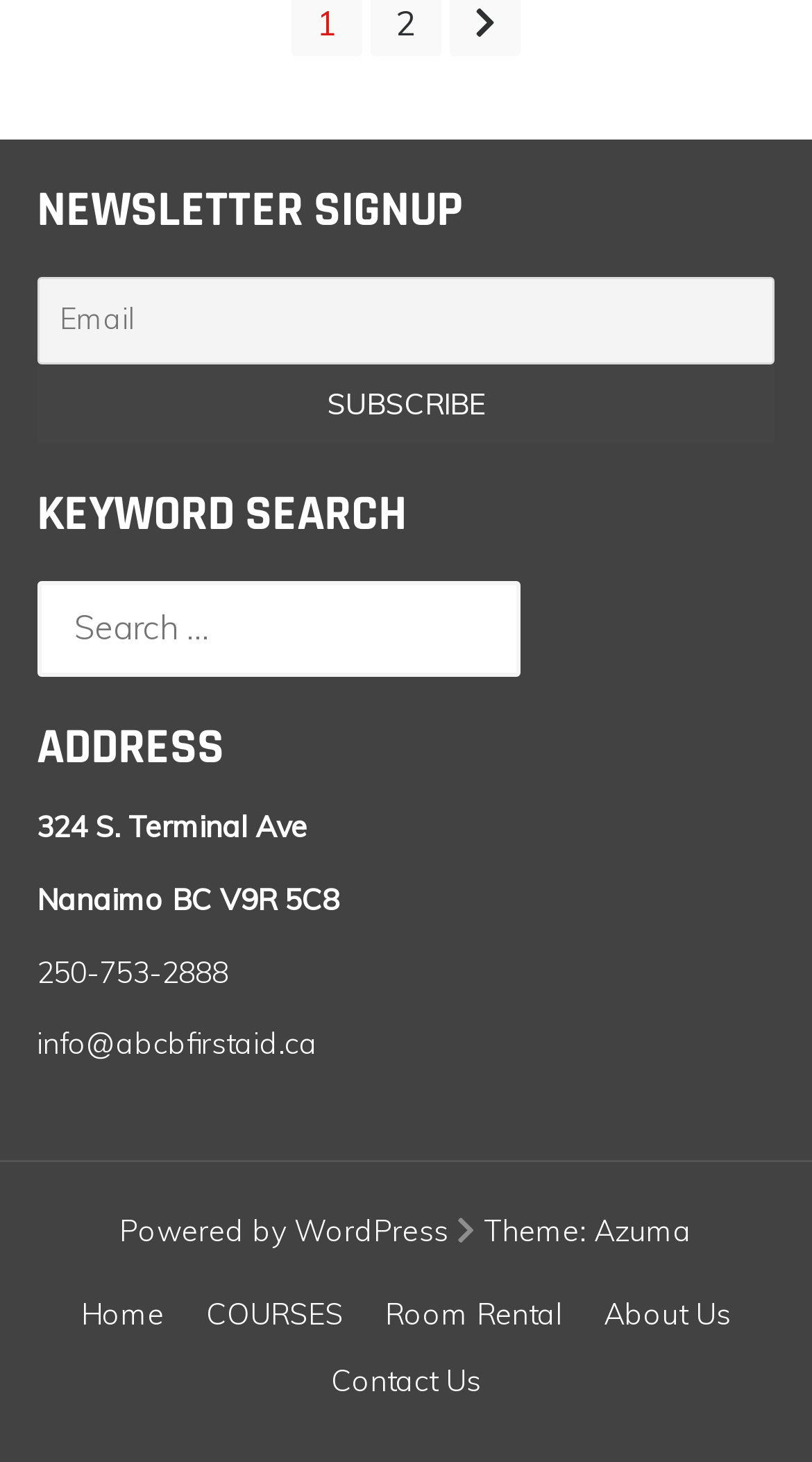Locate the bounding box coordinates of the element I should click to achieve the following instruction: "Search for keywords".

[0.046, 0.397, 0.641, 0.463]